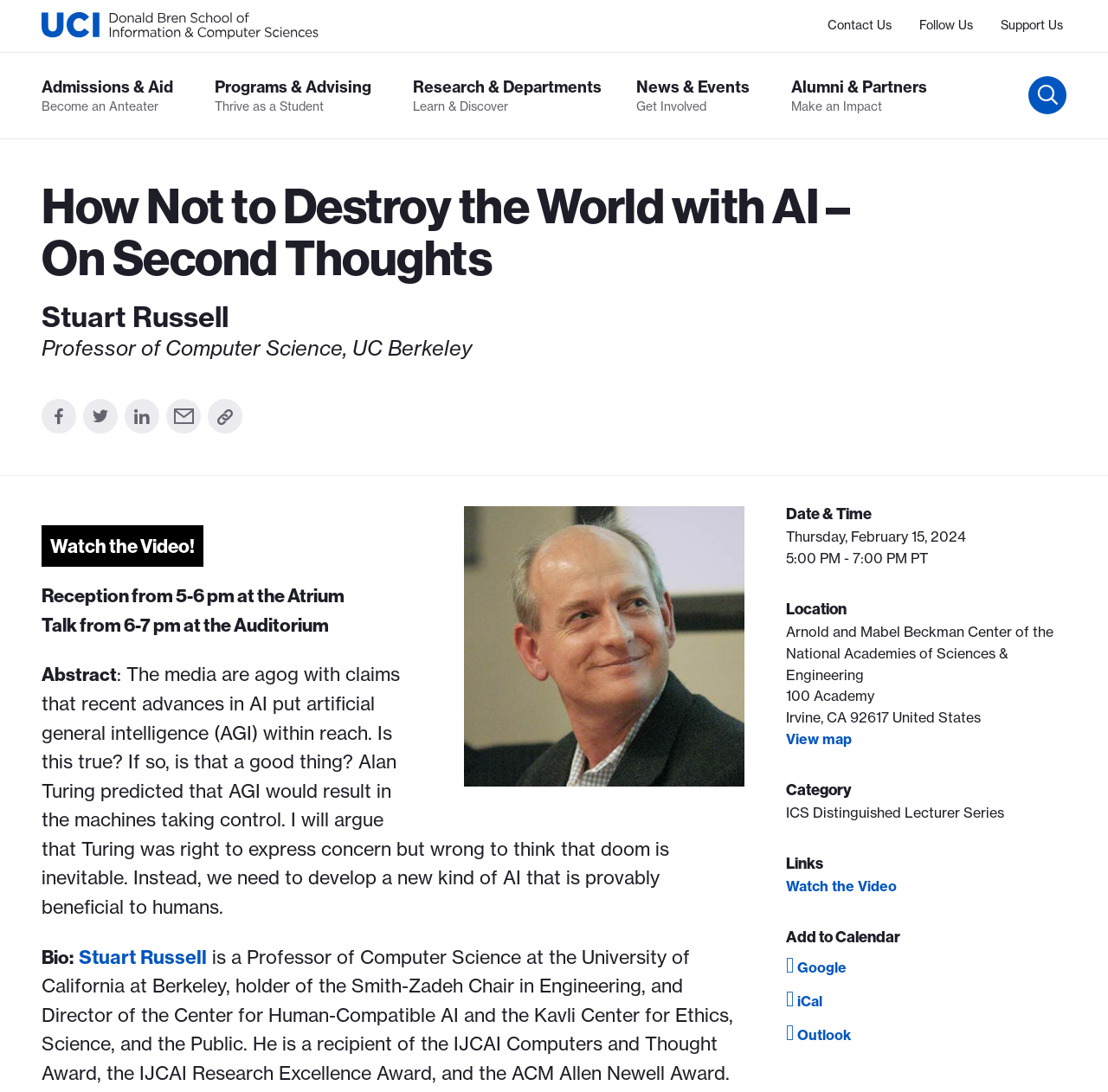Please give the bounding box coordinates of the area that should be clicked to fulfill the following instruction: "View map". The coordinates should be in the format of four float numbers from 0 to 1, i.e., [left, top, right, bottom].

[0.709, 0.669, 0.769, 0.685]